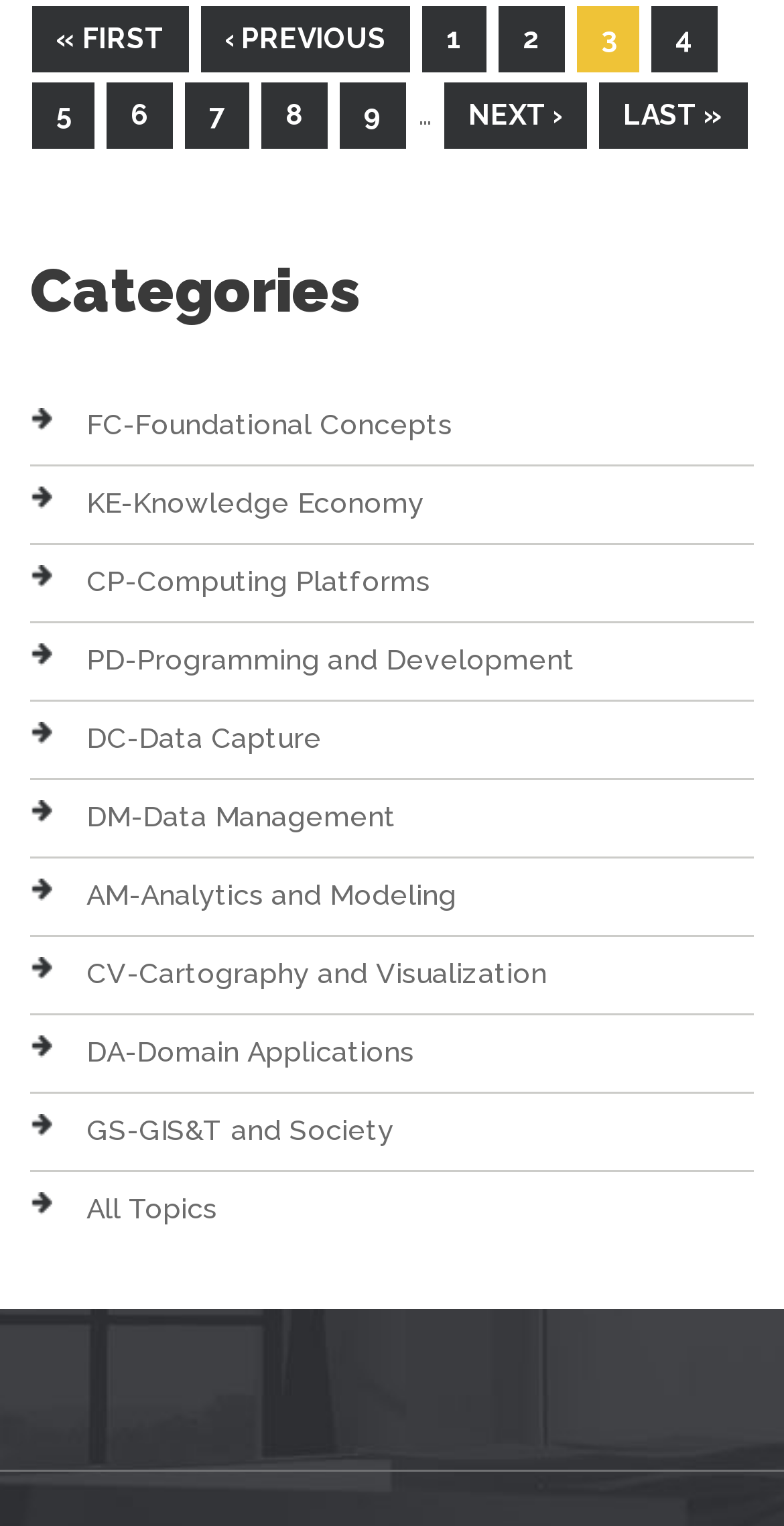Carefully observe the image and respond to the question with a detailed answer:
What is the category link text below 'Categories'?

I looked at the link elements under the 'Categories' heading and found the first link text to be 'FC-Foundational Concepts'.